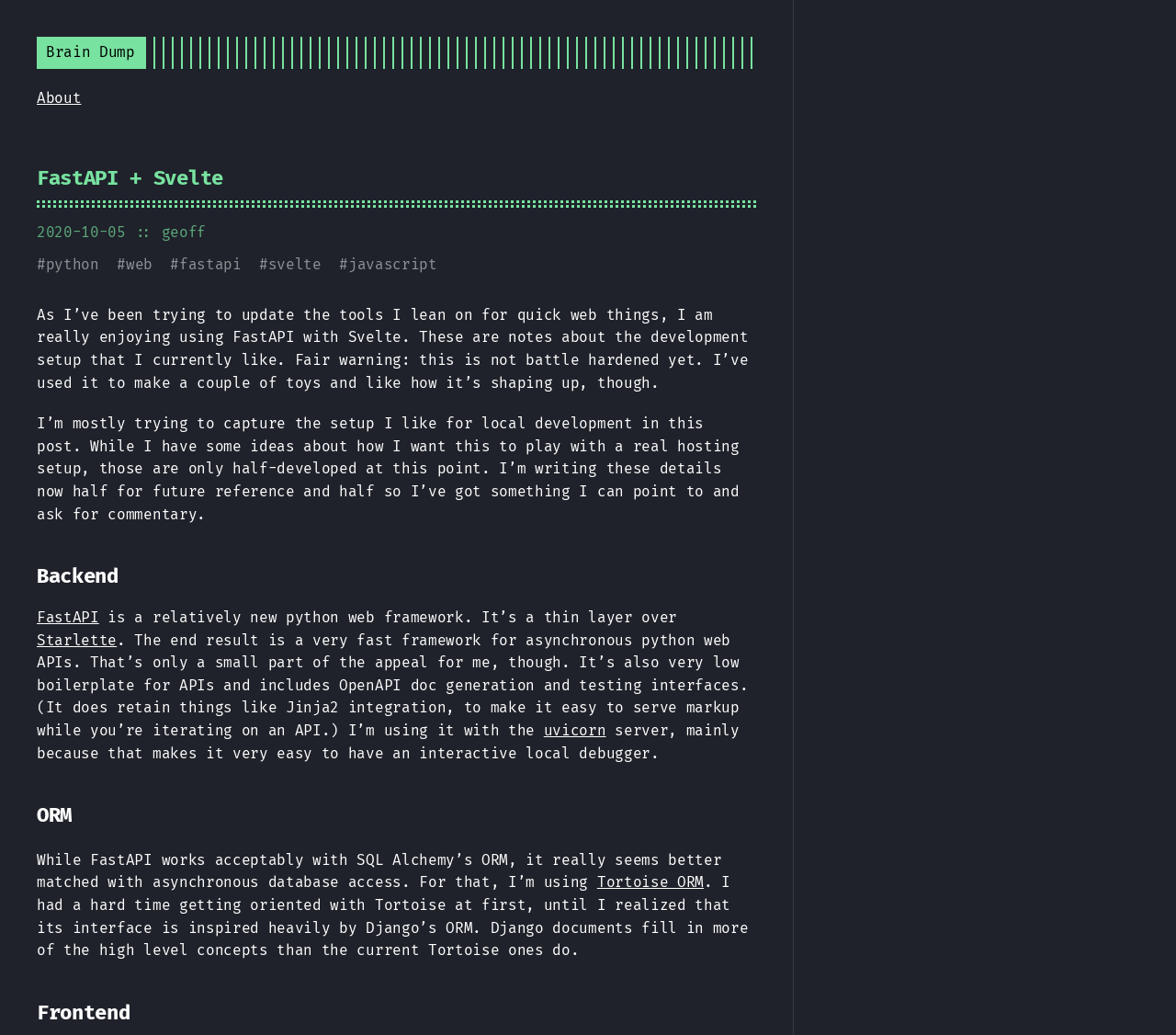What is the ORM used with FastAPI?
Please provide a comprehensive answer based on the details in the screenshot.

The ORM used with FastAPI is mentioned in the heading 'ORM' and the text 'For that, I’m using Tortoise ORM.' which indicates that the author is using Tortoise ORM with FastAPI.